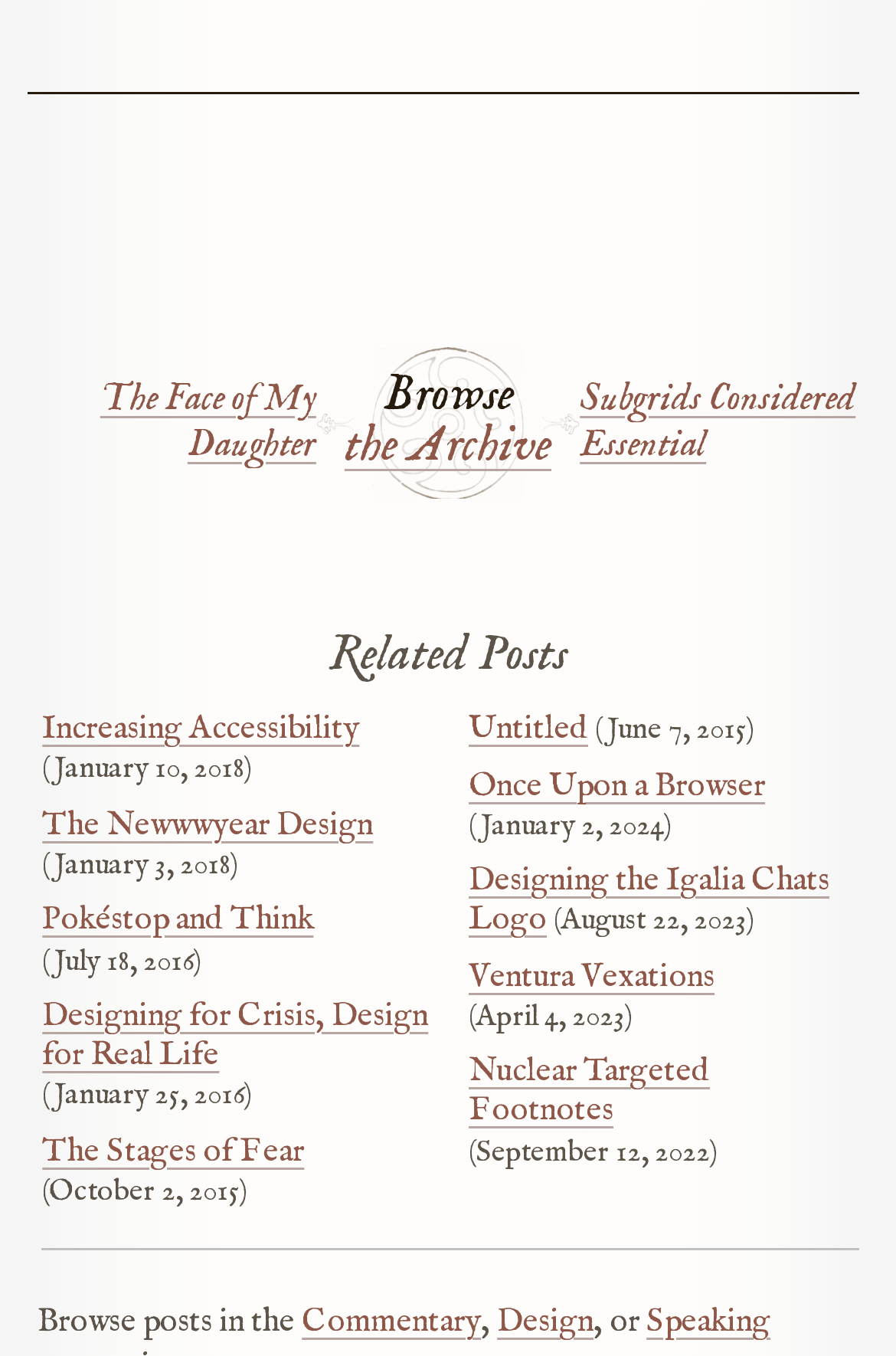How many categories are listed at the bottom of the webpage?
Kindly offer a comprehensive and detailed response to the question.

There are 3 categories listed at the bottom of the webpage: 'Commentary', 'Design', and 'Speaking'.